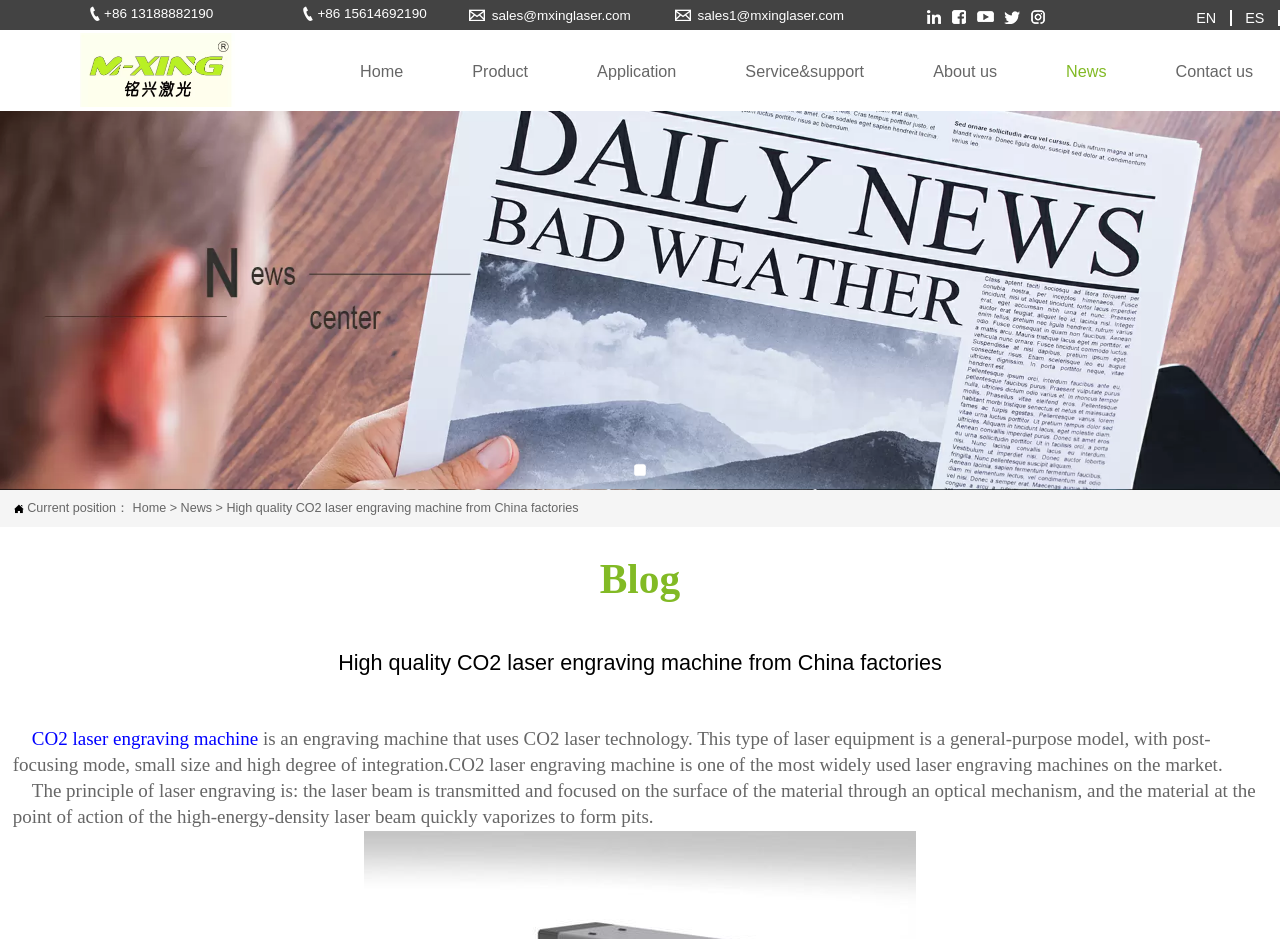What is the purpose of the CO2 laser engraving machine?
Please answer using one word or phrase, based on the screenshot.

Engraving